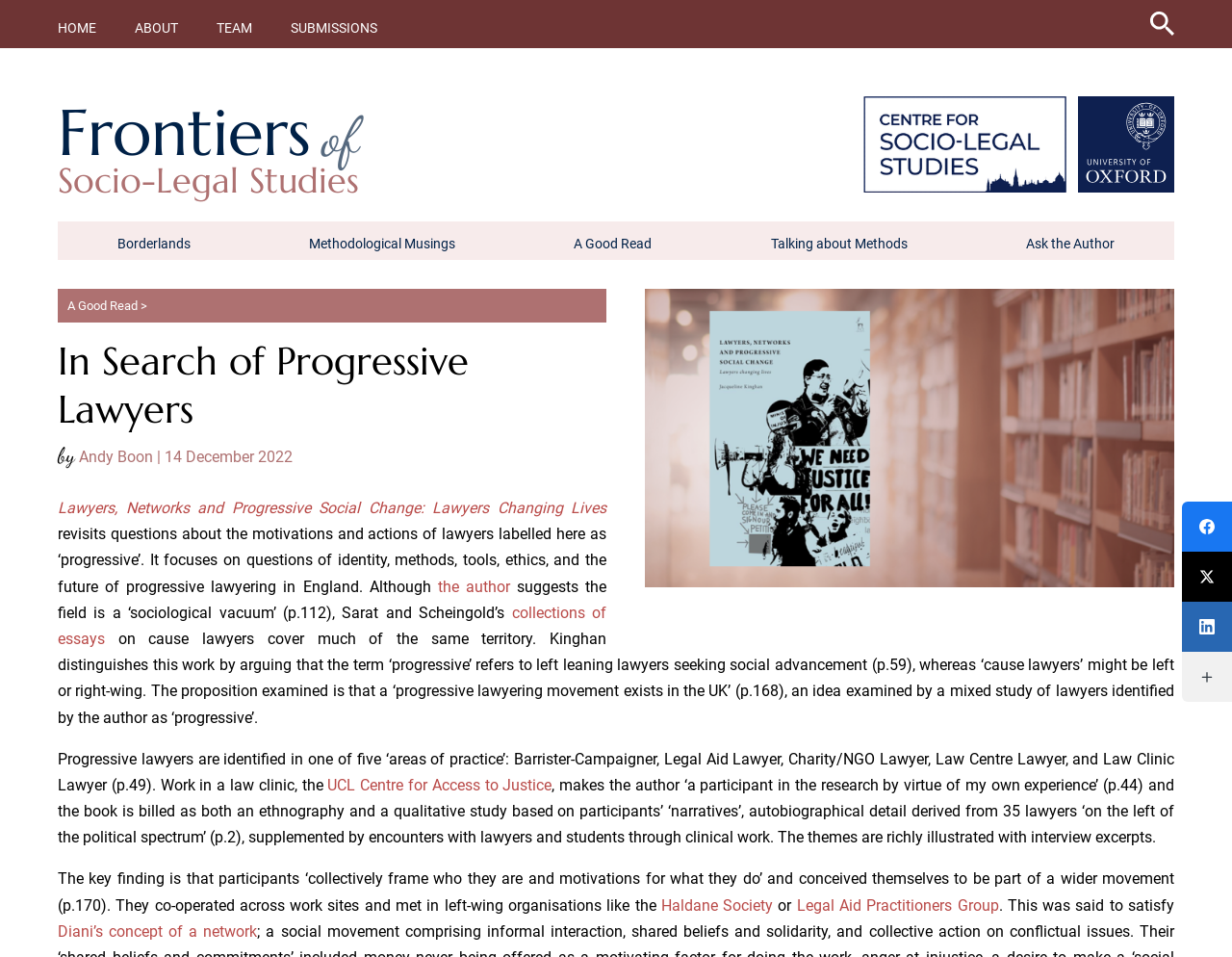Provide a brief response in the form of a single word or phrase:
How many social media links are there?

4